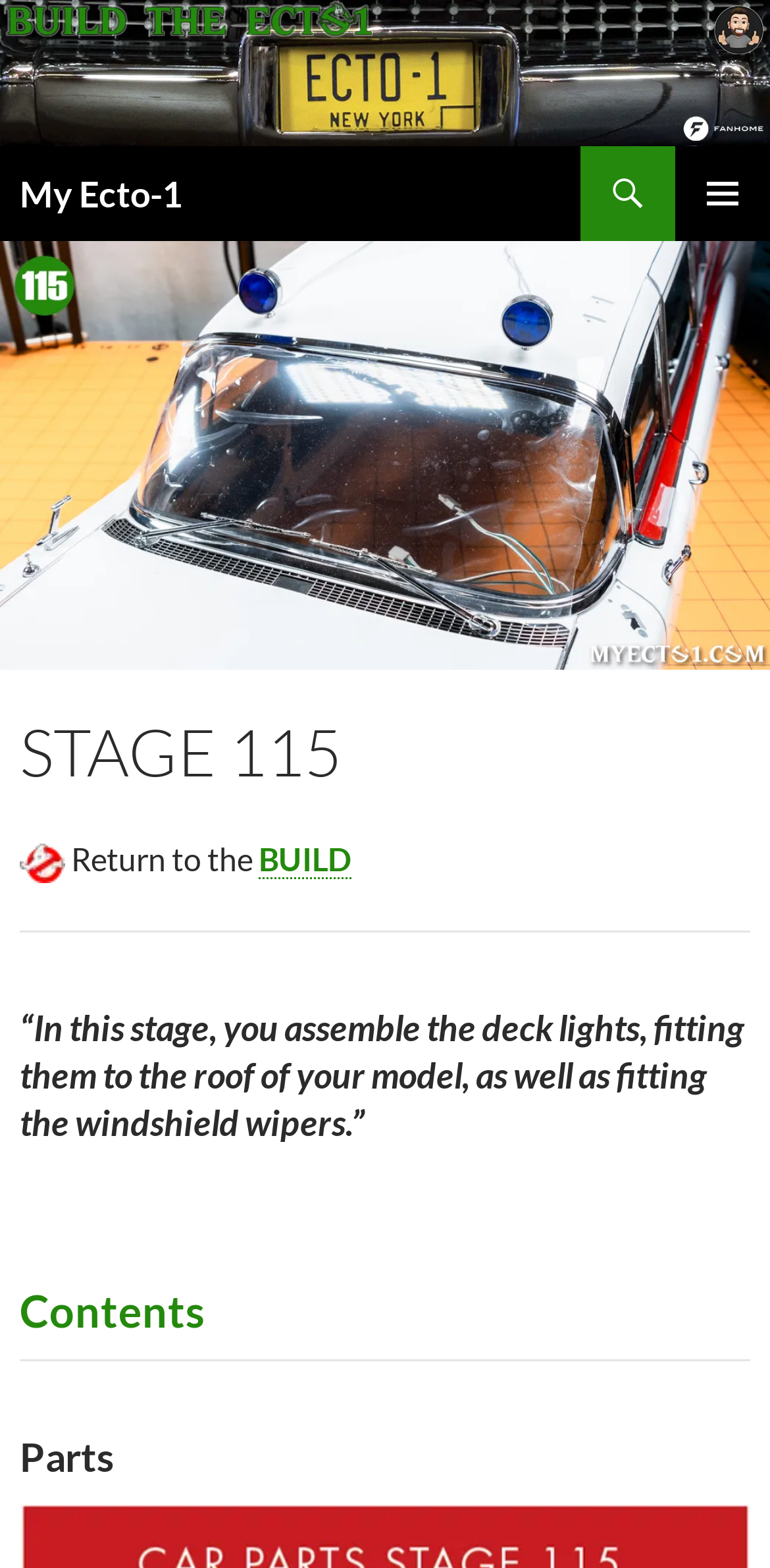Answer with a single word or phrase: 
How many main sections are there in the contents?

3